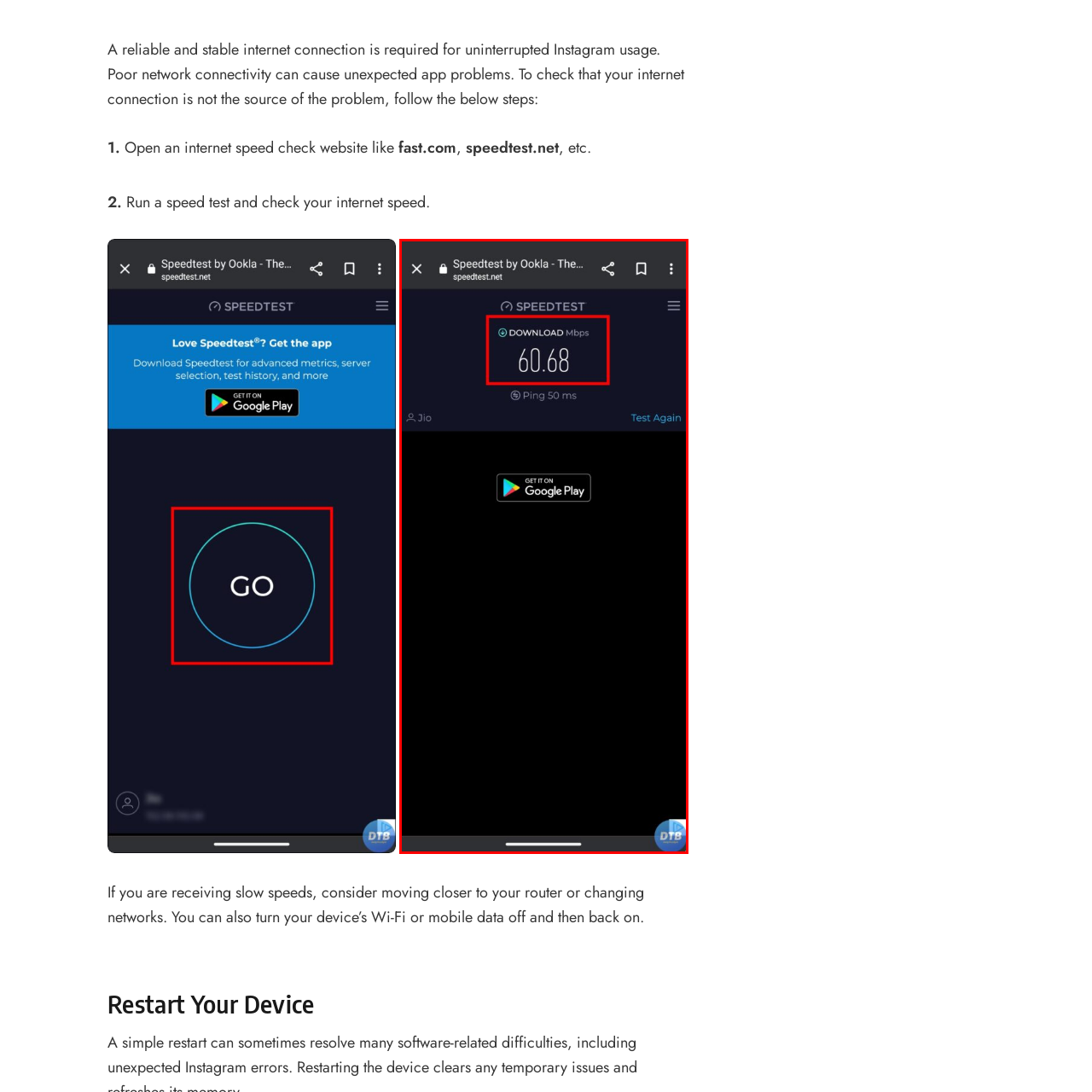What is the ping time?
Analyze the visual elements found in the red bounding box and provide a detailed answer to the question, using the information depicted in the image.

The ping time is shown on the mobile device screen, which is displaying the results of an internet speed test conducted using the Speedtest by Ookla application. The value is shown as 50 milliseconds, reflecting the time it takes for a packet of data to travel to the server and back.